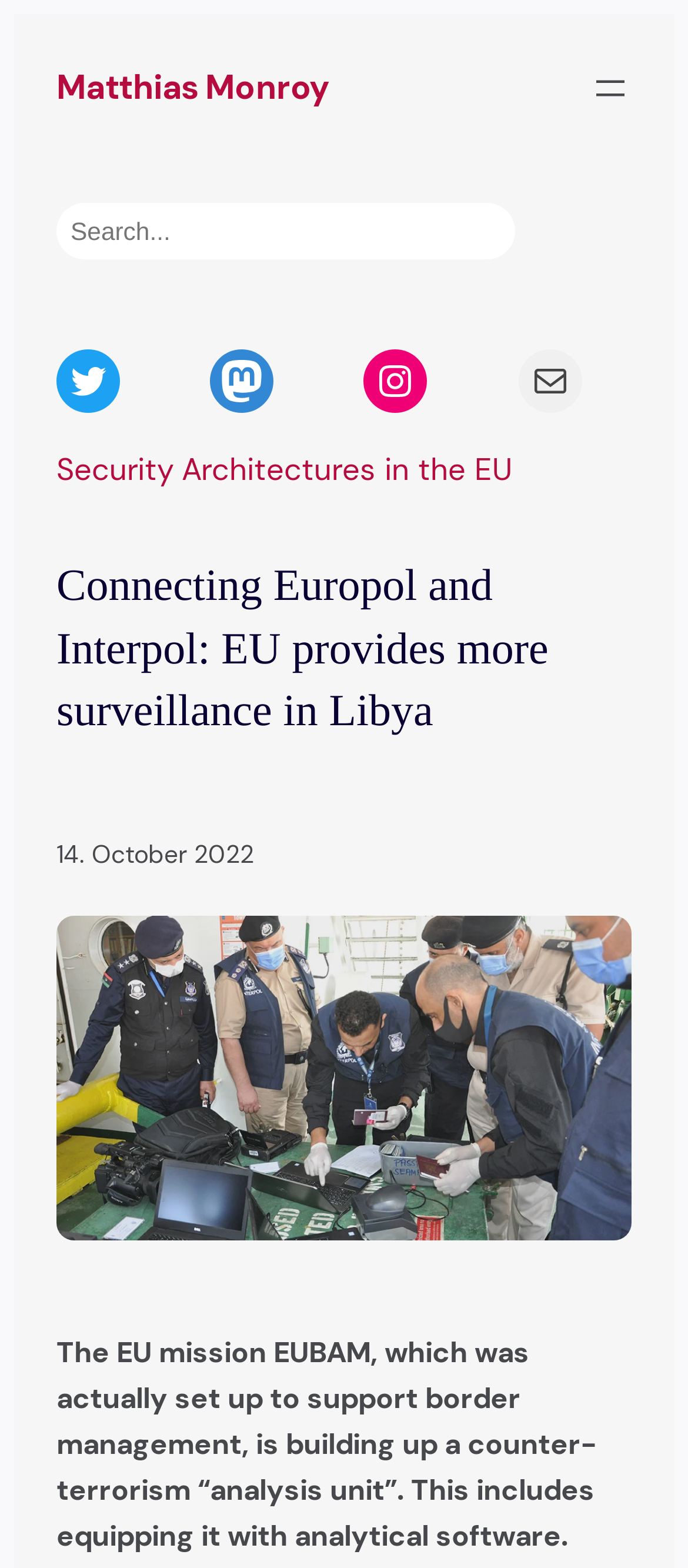What is the author of the article?
Using the image, elaborate on the answer with as much detail as possible.

The author of the article can be found by looking at the heading element with the text 'Matthias Monroy', which is located at the top of the page. This element is a link, indicating that it is the author's name.